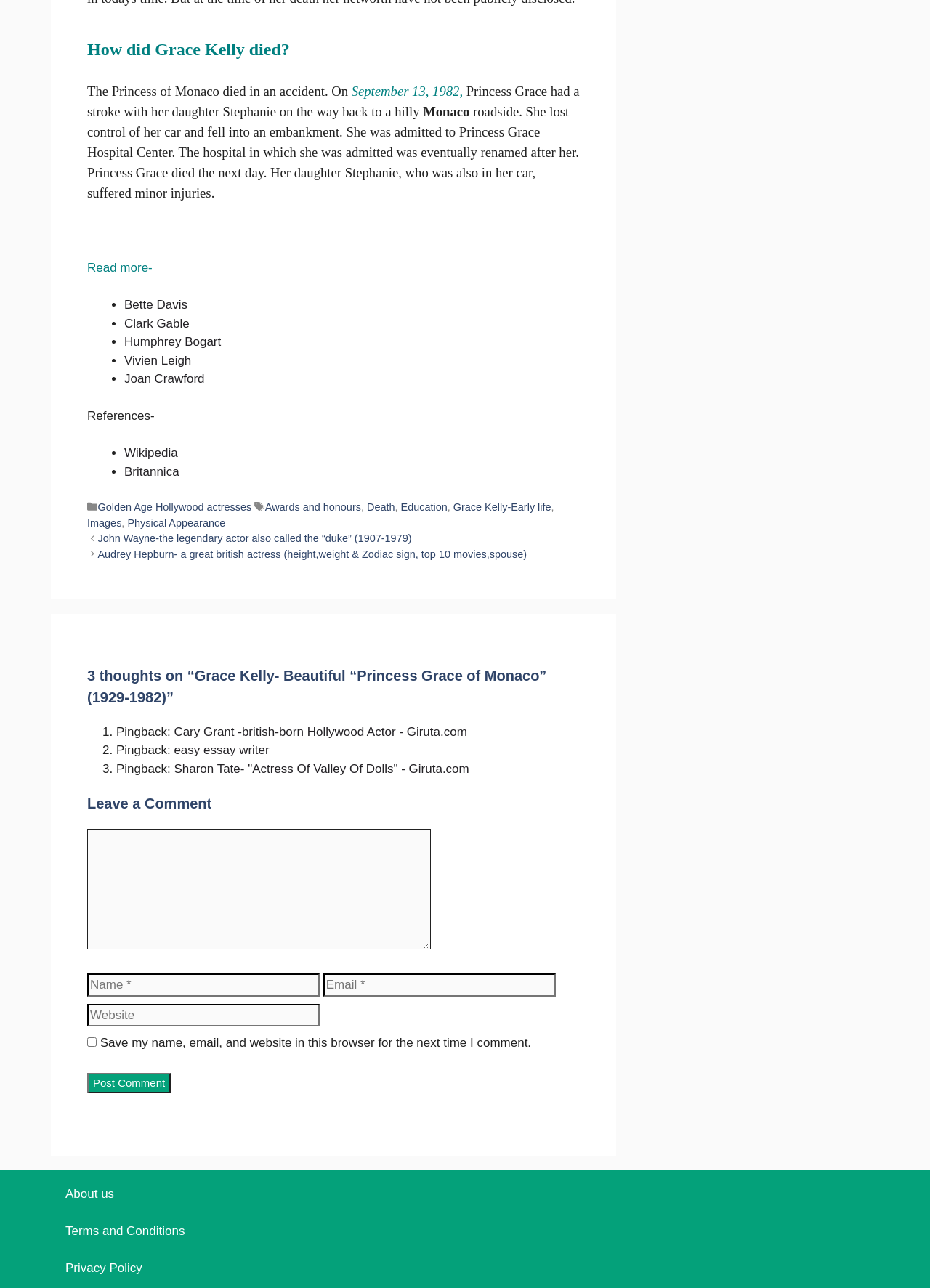Answer the following in one word or a short phrase: 
What is the name of the princess who died in an accident?

Grace Kelly